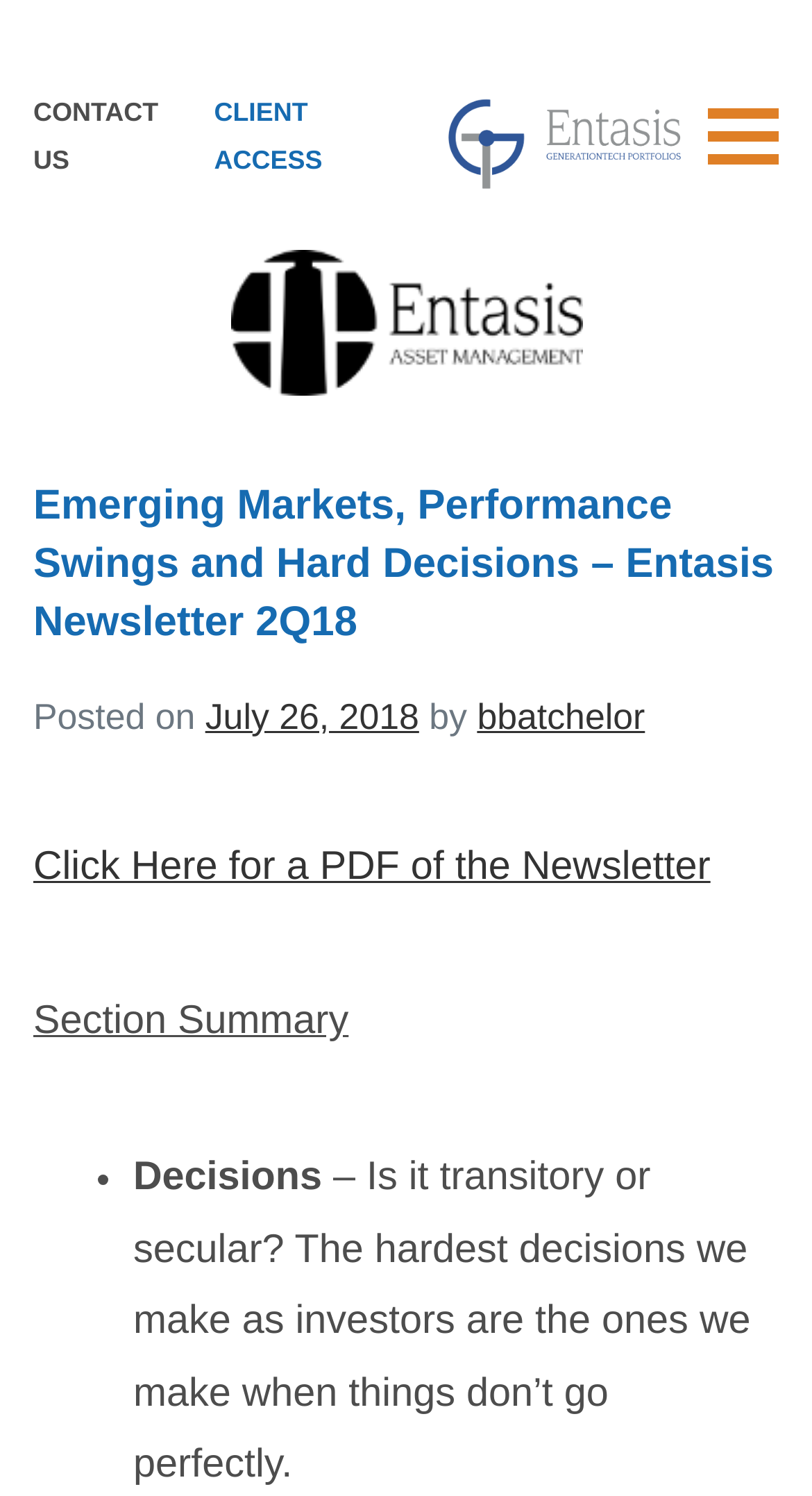What type of logo is displayed on the webpage?
Use the image to give a comprehensive and detailed response to the question.

I found the logo by looking at the top-right corner of the webpage, where I saw an image with the name 'Entasis GenerationTech Logo'.